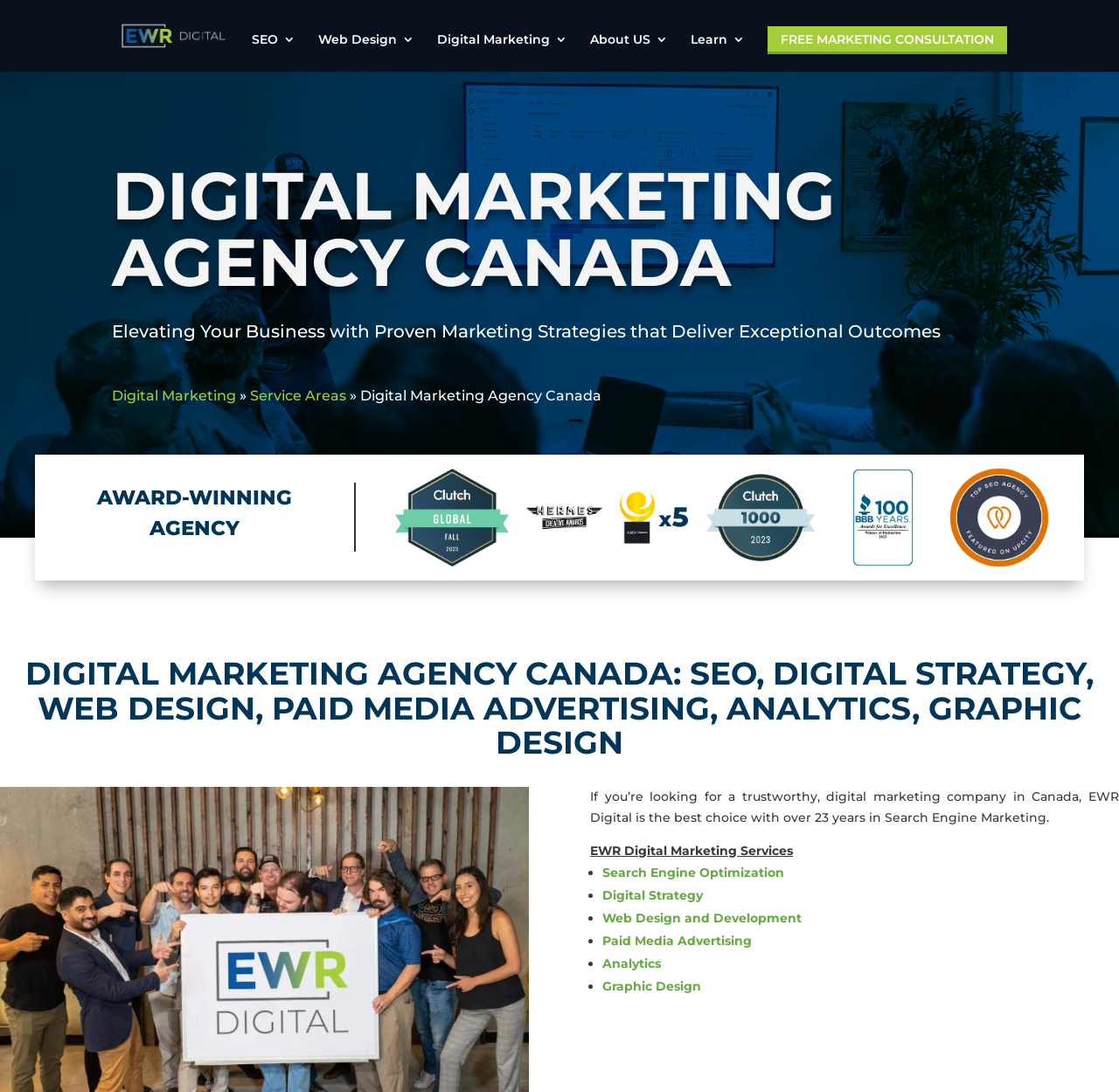Determine the bounding box of the UI element mentioned here: "Digital Marketing". The coordinates must be in the format [left, top, right, bottom] with values ranging from 0 to 1.

[0.391, 0.03, 0.507, 0.066]